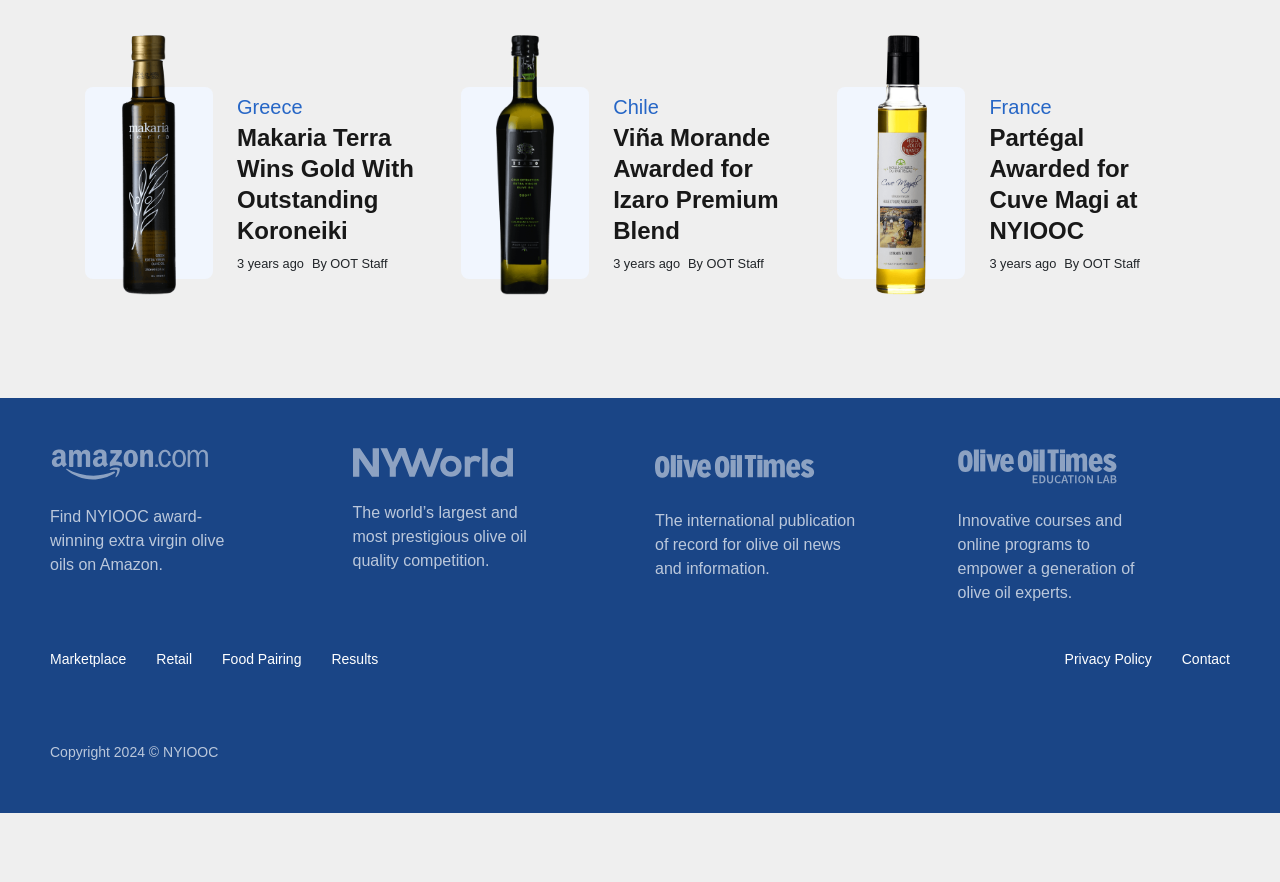Determine the bounding box coordinates of the section I need to click to execute the following instruction: "Read about NYIOOC". Provide the coordinates as four float numbers between 0 and 1, i.e., [left, top, right, bottom].

[0.275, 0.527, 0.4, 0.546]